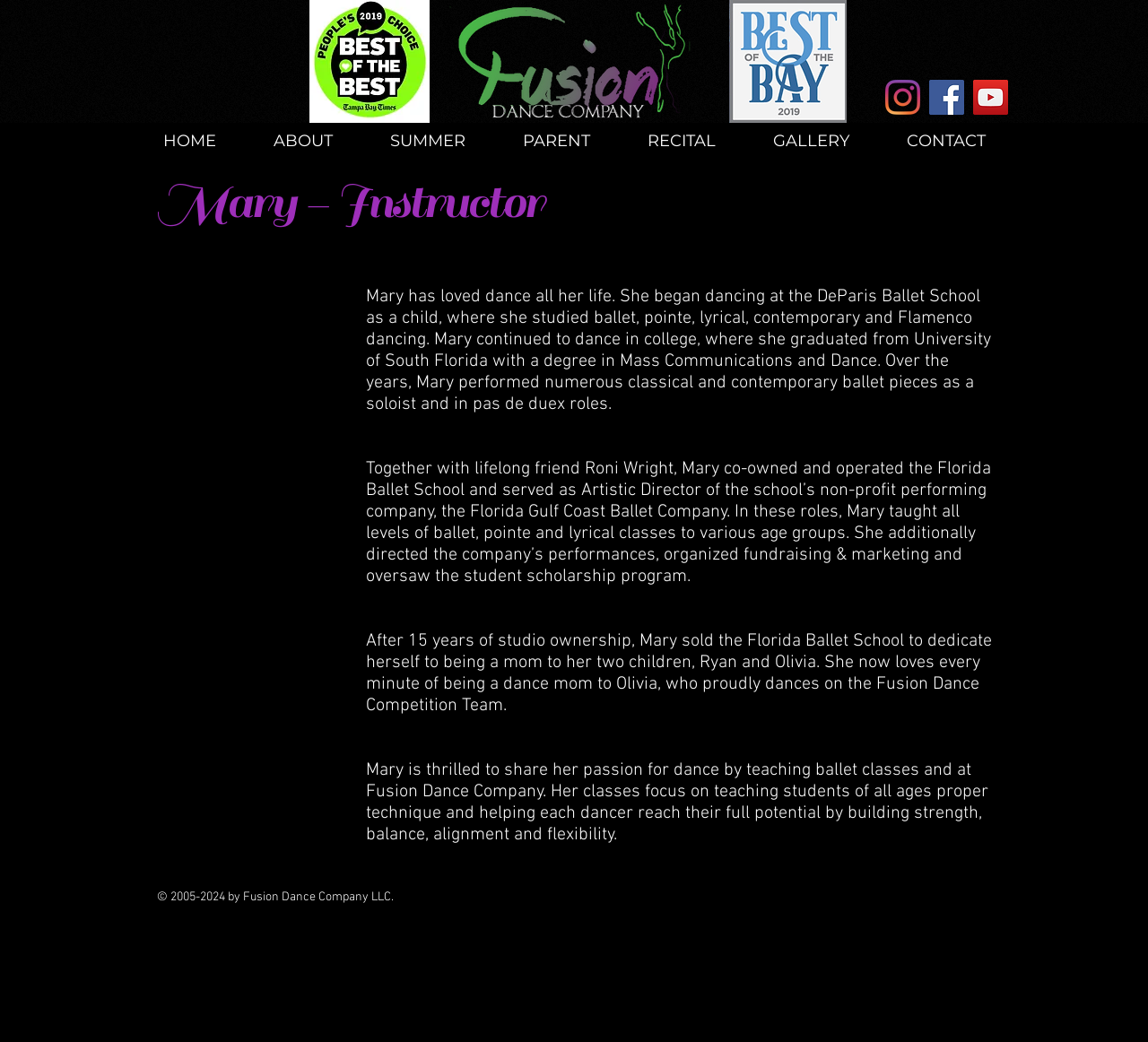How many social media links are there?
Refer to the image and provide a one-word or short phrase answer.

3